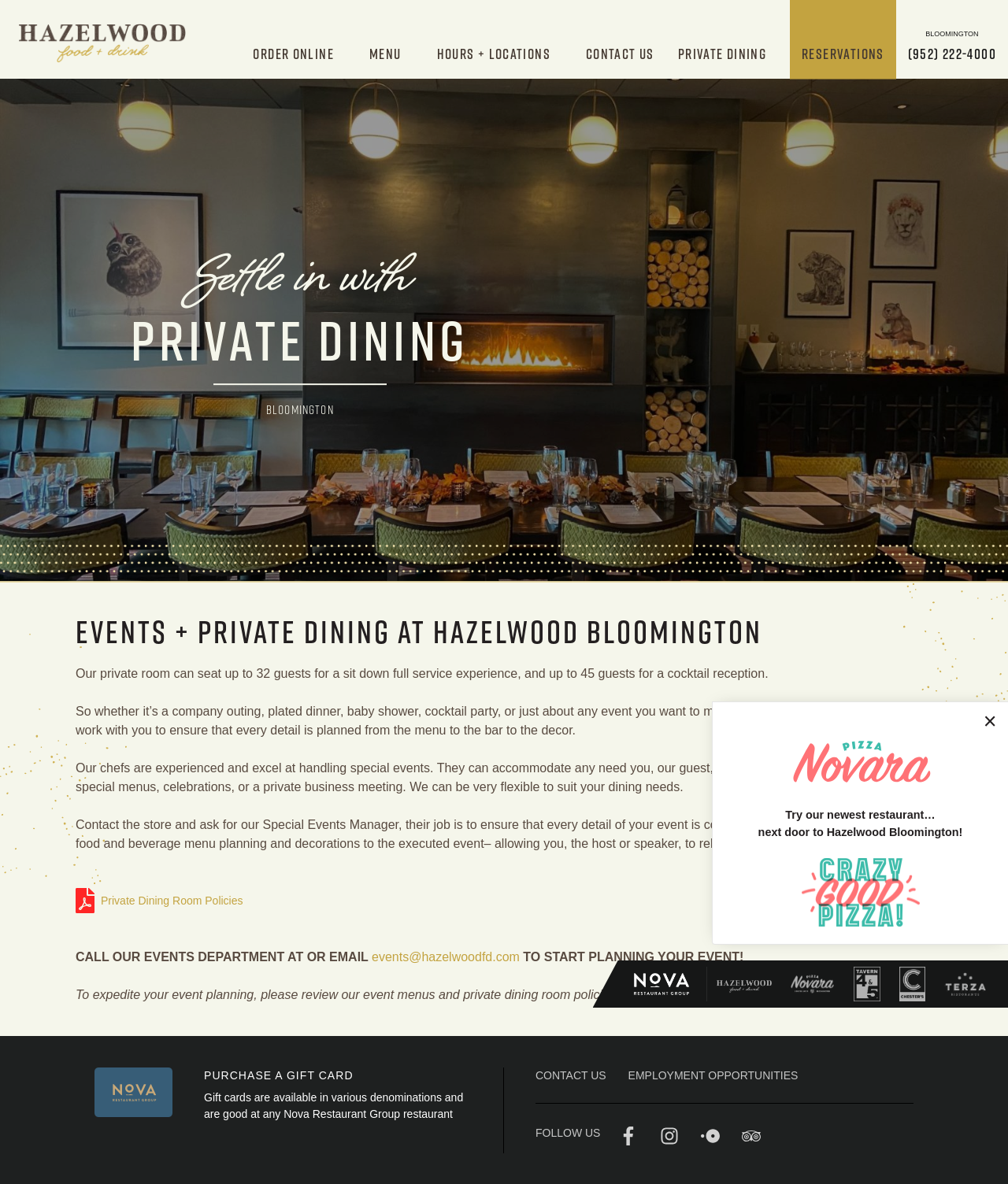Identify the bounding box coordinates of the element to click to follow this instruction: 'Click on 'Private Dining Room Policies''. Ensure the coordinates are four float values between 0 and 1, provided as [left, top, right, bottom].

[0.1, 0.755, 0.241, 0.767]